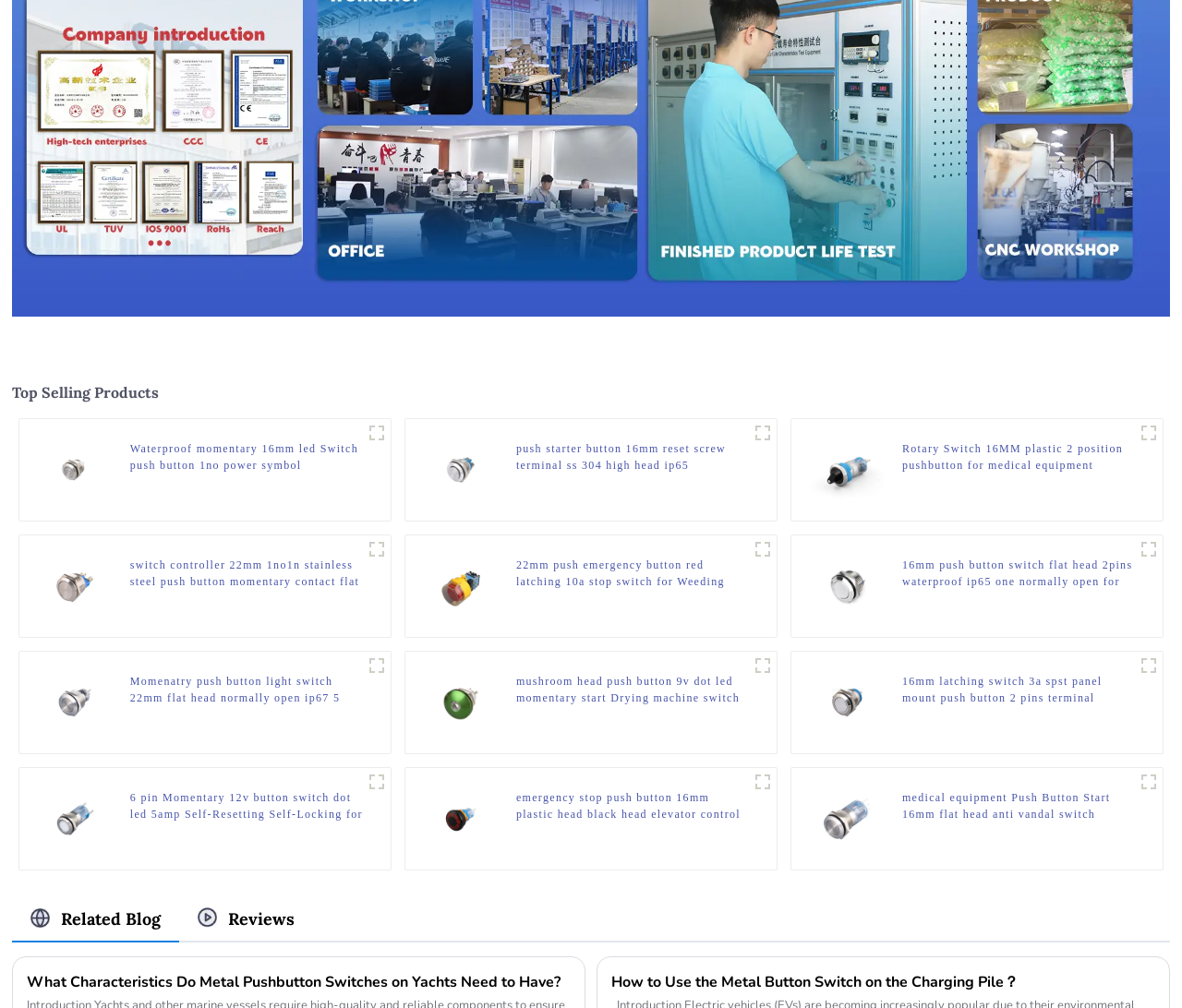Please identify the bounding box coordinates of the area that needs to be clicked to fulfill the following instruction: "Check the details of 16mm push button switch flat head 2pins."

[0.685, 0.572, 0.748, 0.588]